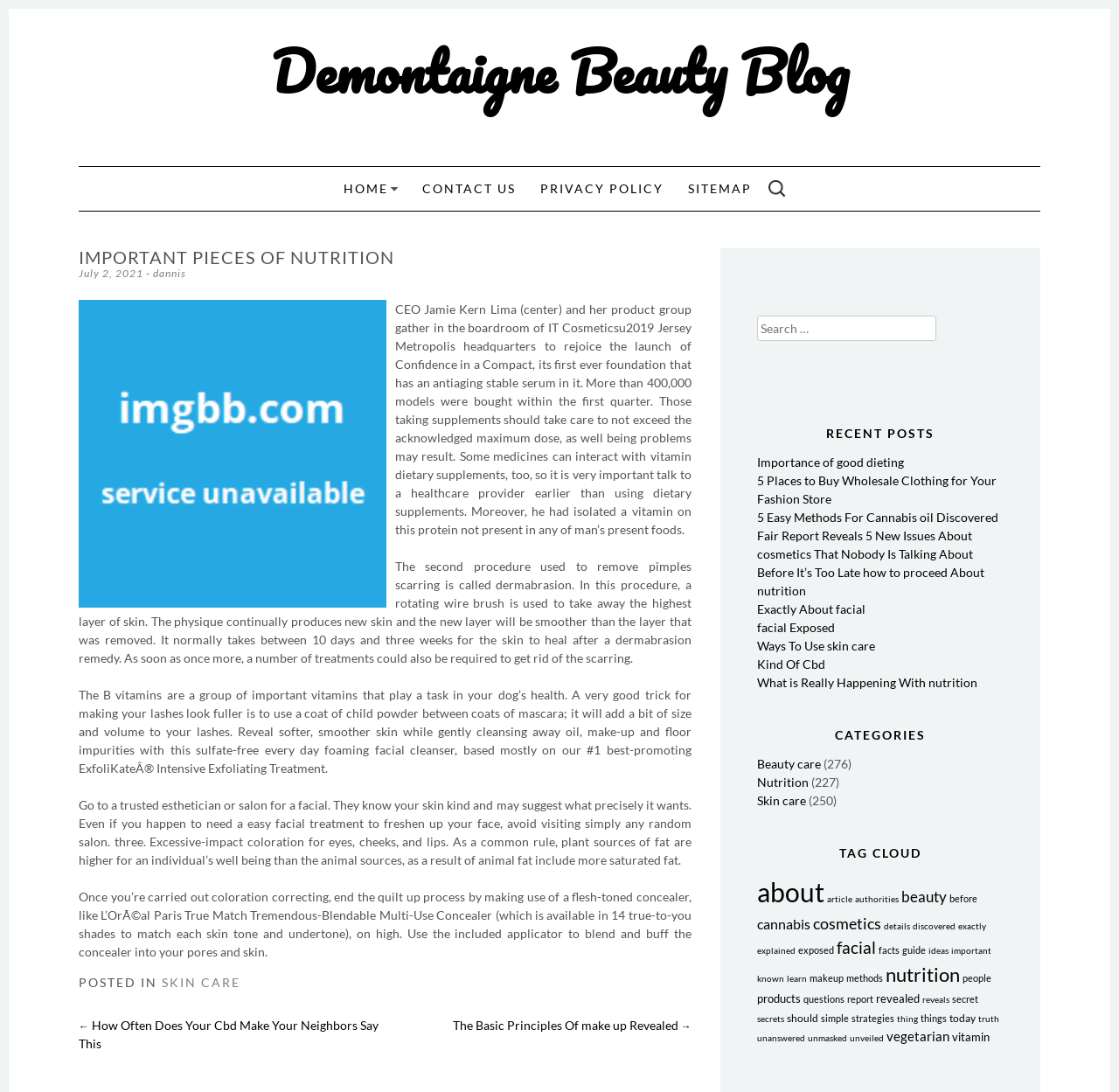What is the purpose of dermabrasion?
Using the screenshot, give a one-word or short phrase answer.

To remove acne scarring